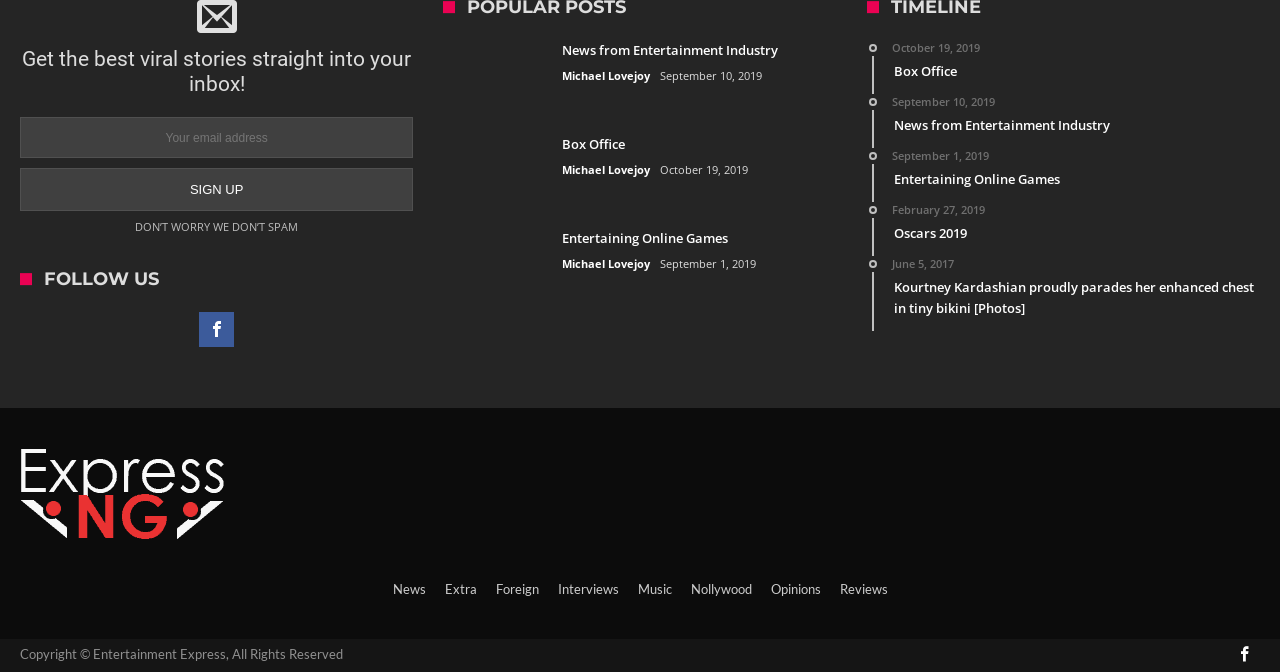What is the purpose of the textbox?
Please give a detailed and elaborate explanation in response to the question.

The textbox is labeled 'Your email address' and is required, indicating that it is used to input an email address, likely for subscription or newsletter purposes.